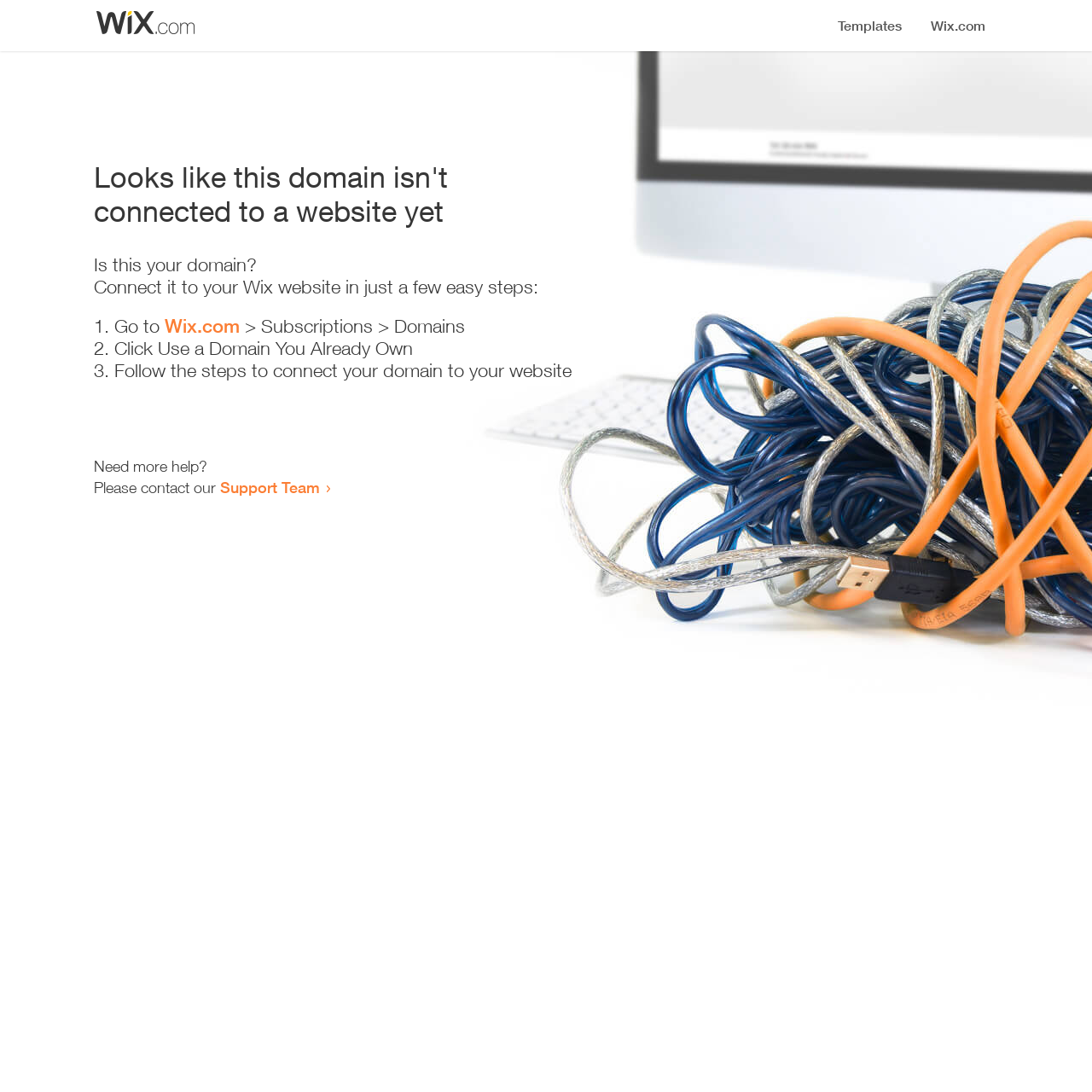What is the status of the domain?
Provide a one-word or short-phrase answer based on the image.

Not connected